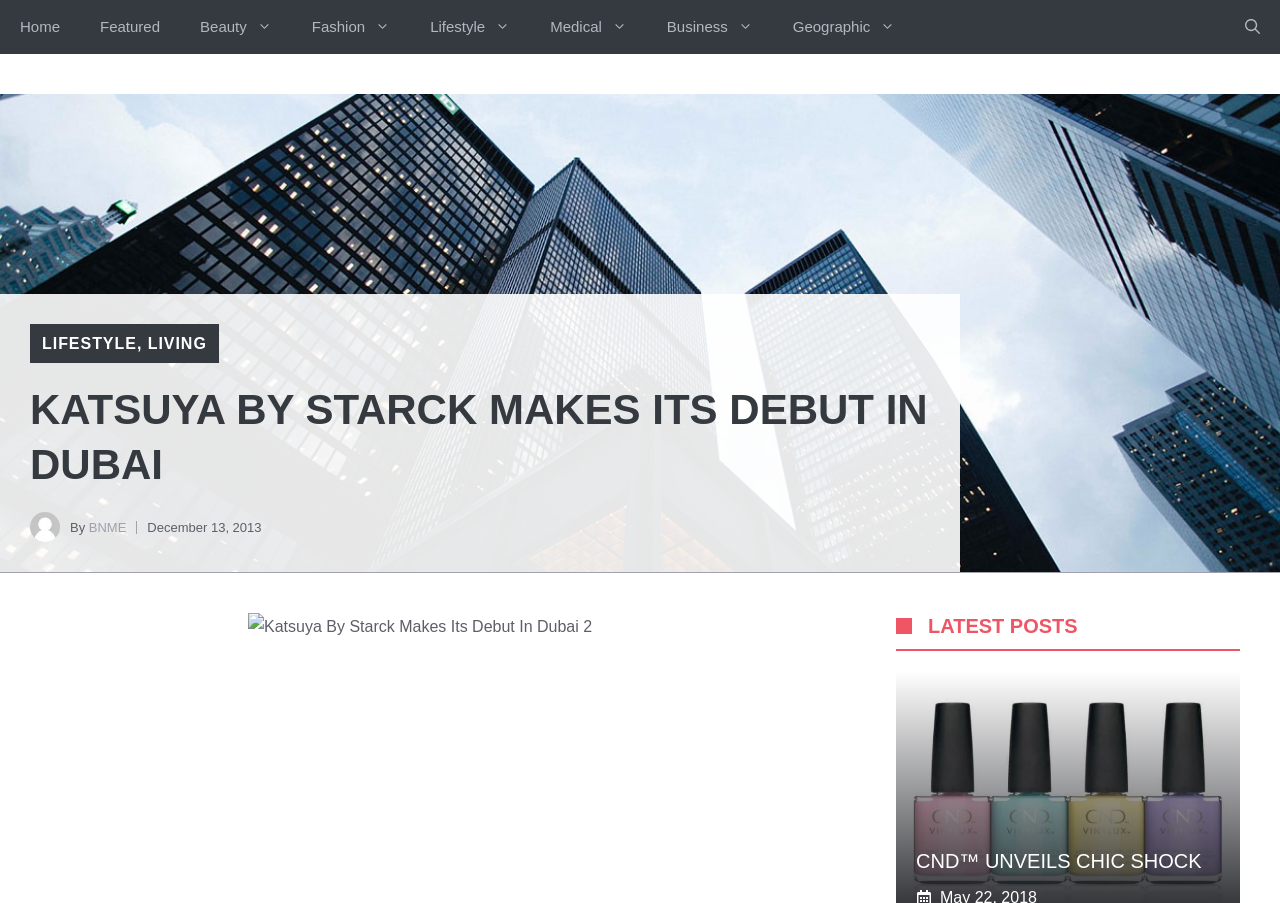Use the details in the image to answer the question thoroughly: 
How many navigation links are at the top of the page?

I counted the number of navigation links at the top of the page, which include 'Home', 'Featured', 'Beauty', 'Fashion', 'Lifestyle', 'Medical', 'Business', and 'Geographic'. There are 8 links in total.